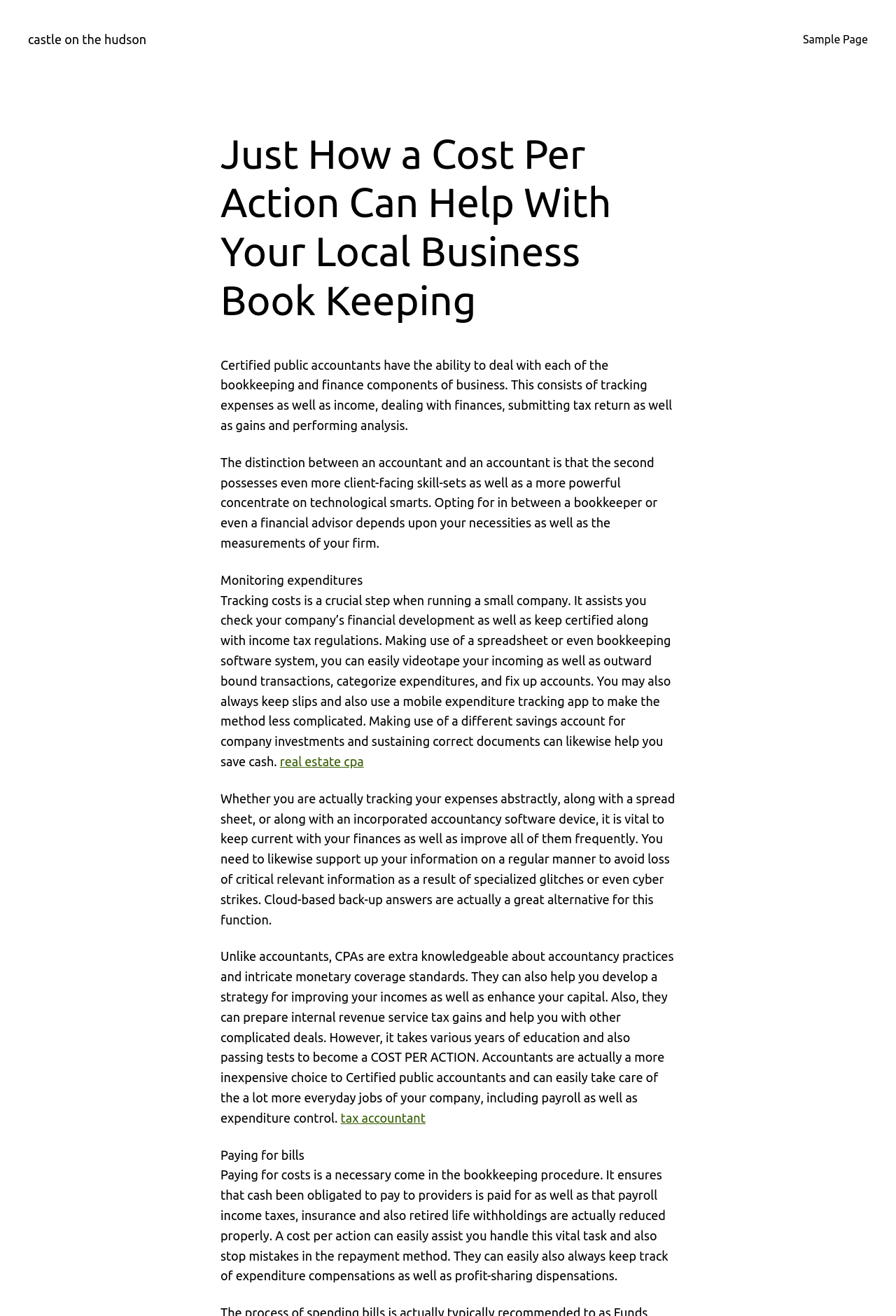What is the main topic of this webpage?
Refer to the image and provide a concise answer in one word or phrase.

Book keeping